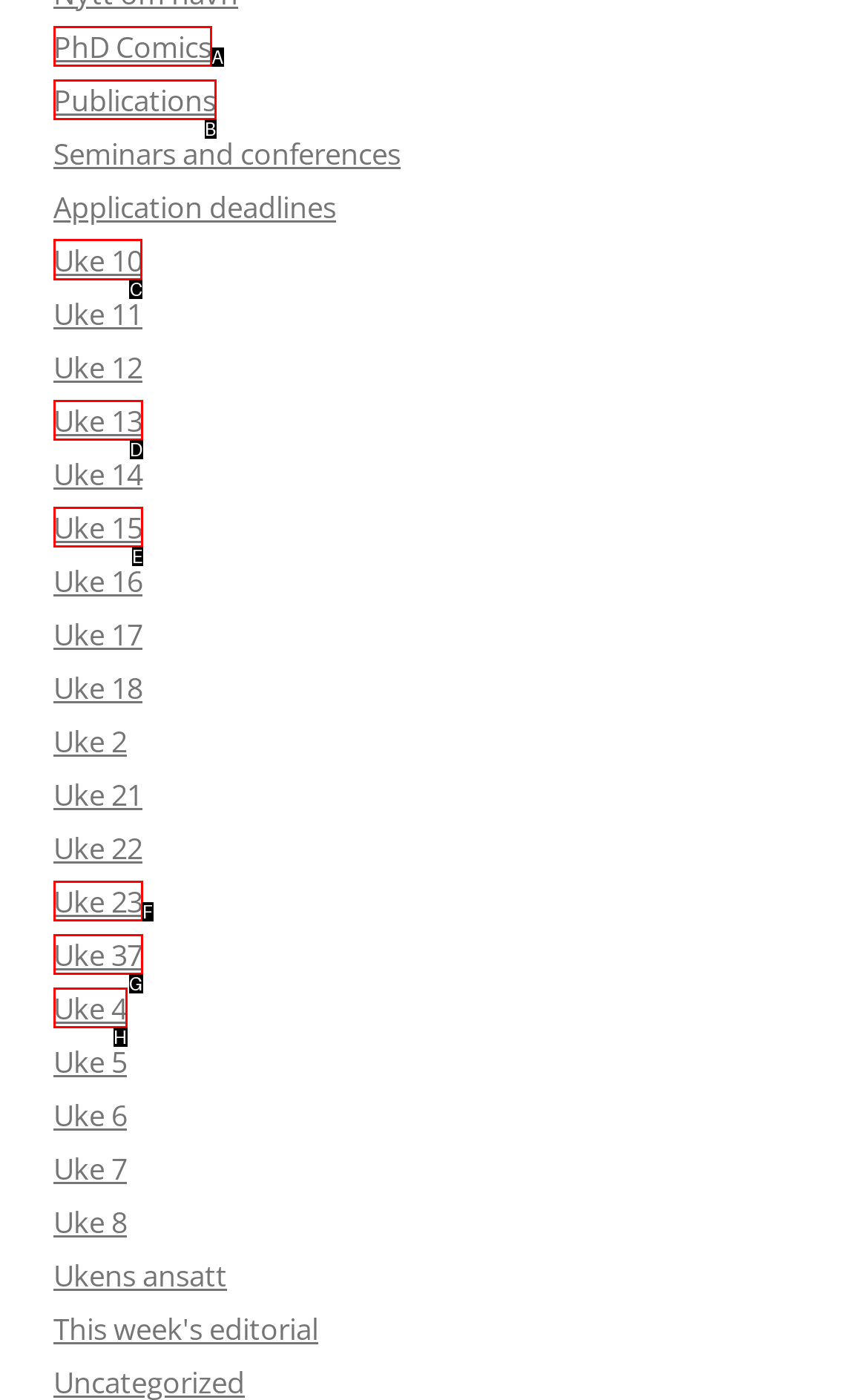Tell me which option I should click to complete the following task: Go to Uke 10 Answer with the option's letter from the given choices directly.

C